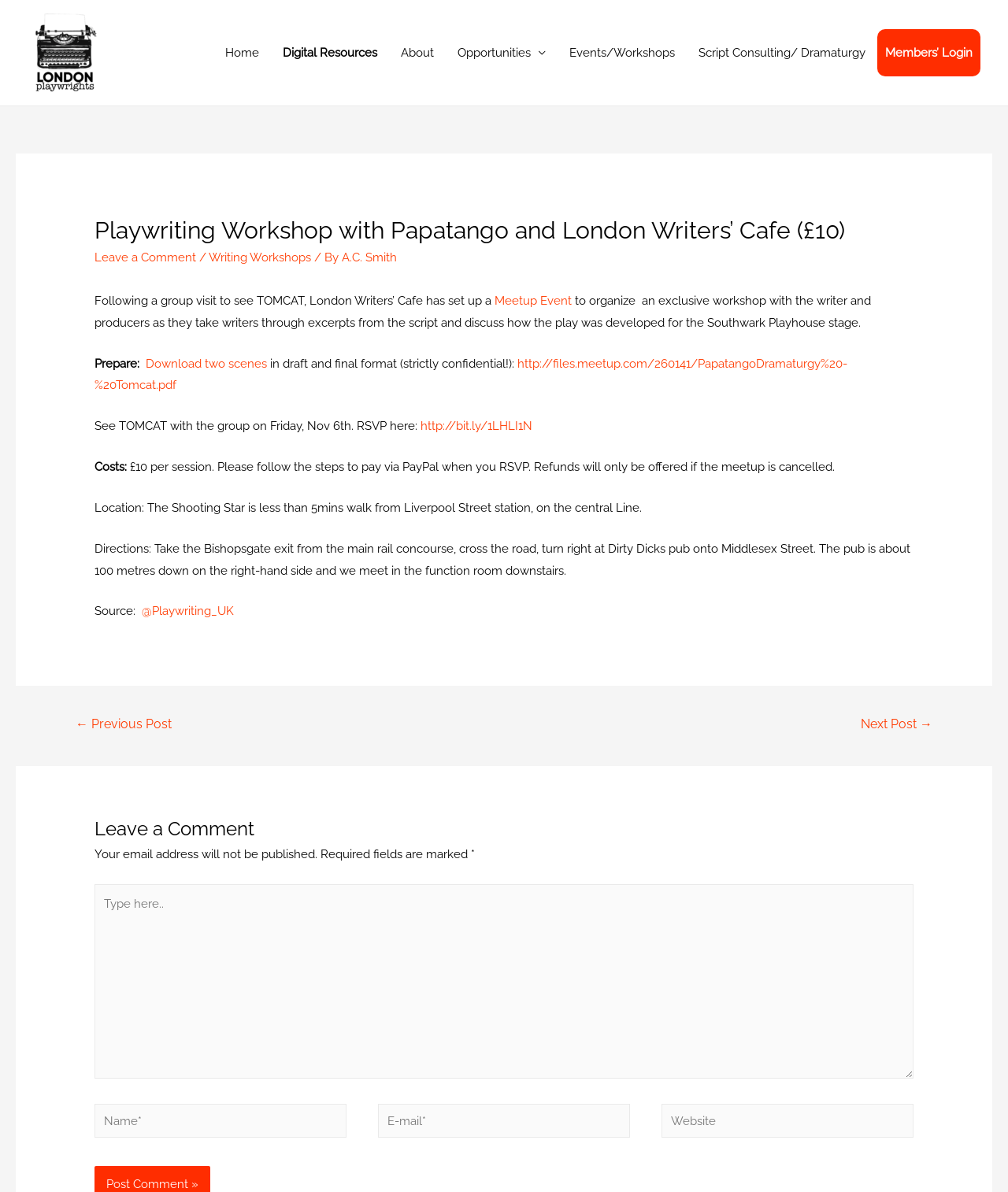Find the bounding box coordinates for the UI element that matches this description: "A.C. Smith".

[0.339, 0.21, 0.394, 0.222]